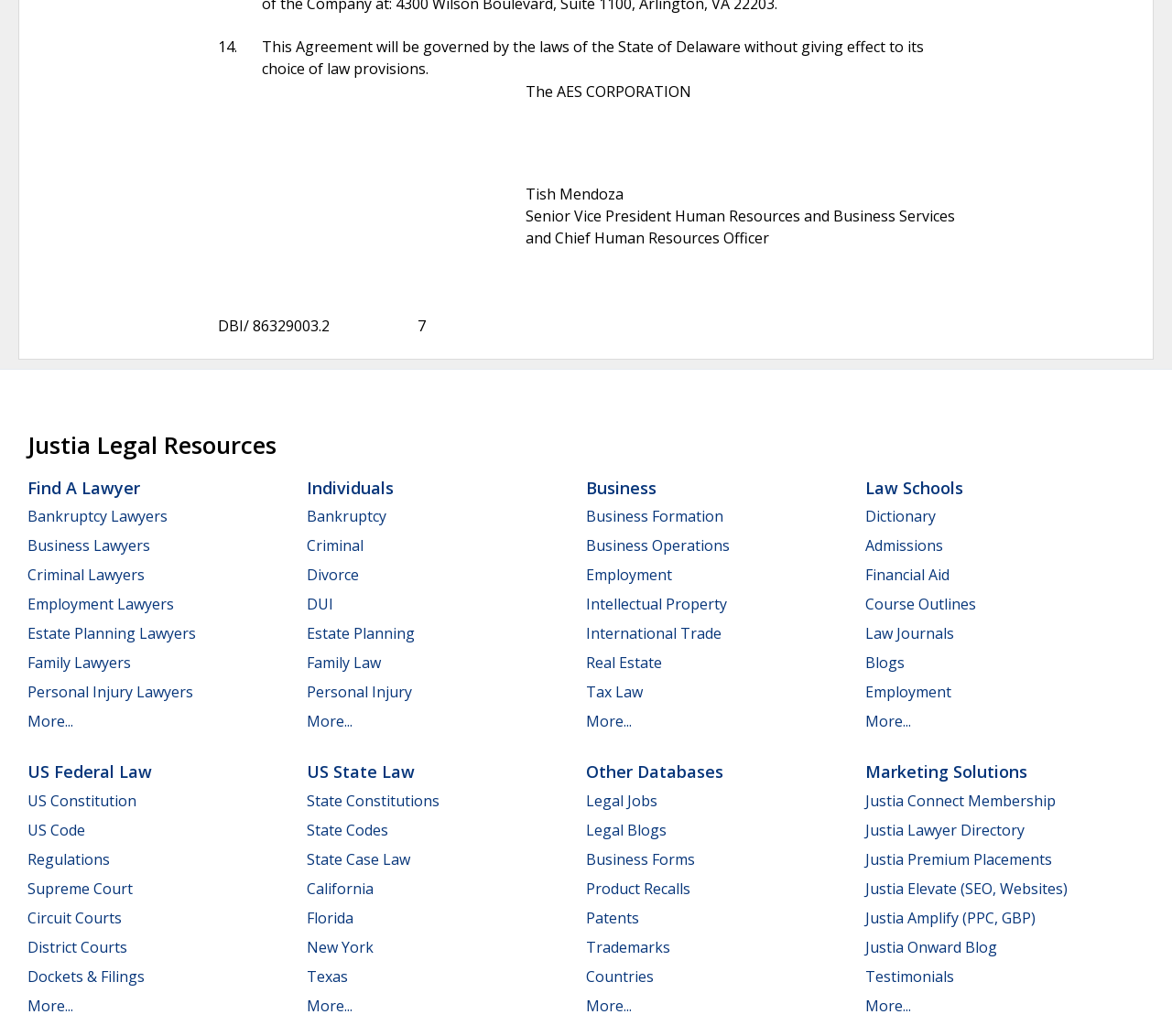Please indicate the bounding box coordinates for the clickable area to complete the following task: "Click on 'Find A Lawyer'". The coordinates should be specified as four float numbers between 0 and 1, i.e., [left, top, right, bottom].

[0.023, 0.46, 0.12, 0.481]